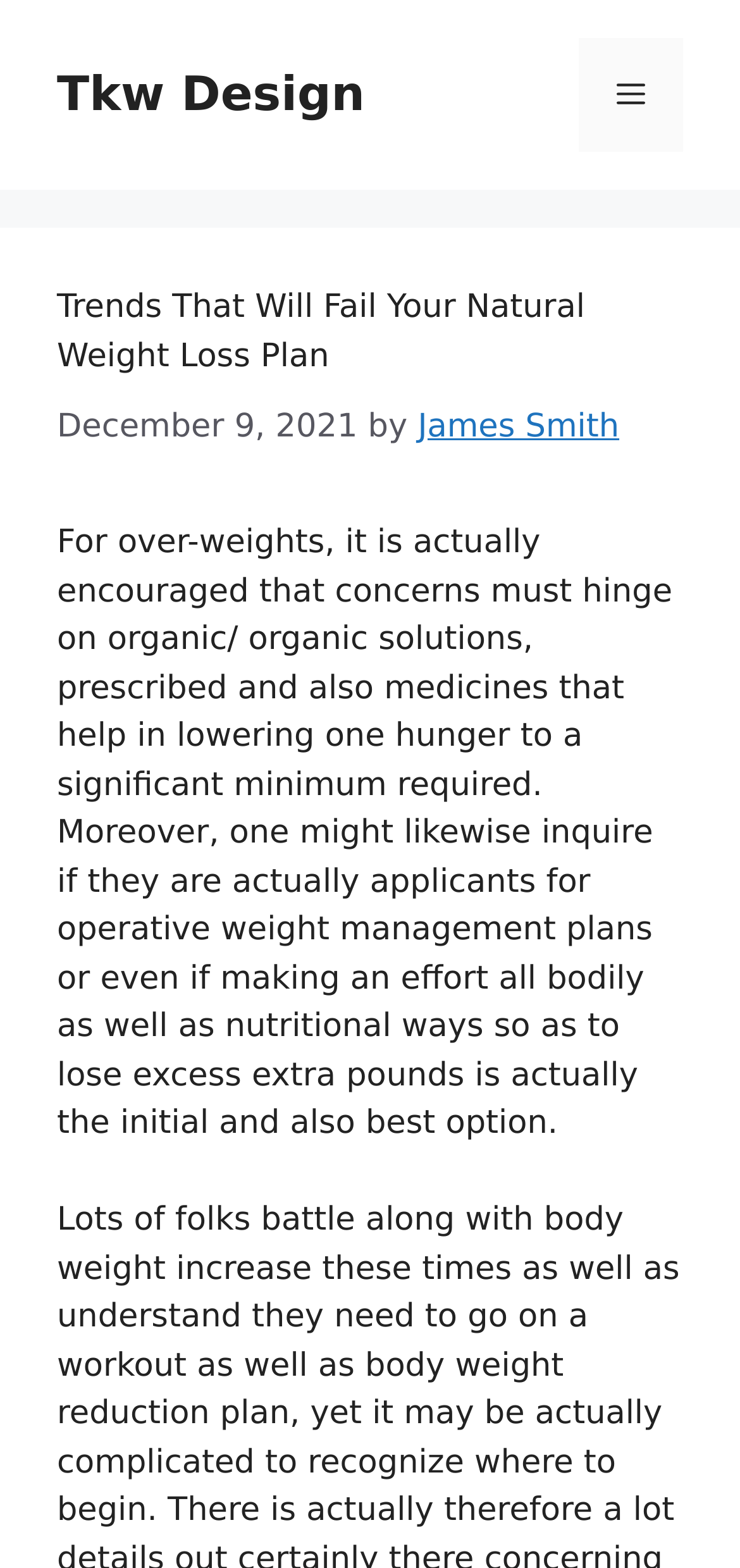What is the date of this article?
Answer the question with a thorough and detailed explanation.

The date of this article can be found by looking at the header section of the webpage, where the time and author information are displayed. The date is mentioned as 'December 9, 2021'.